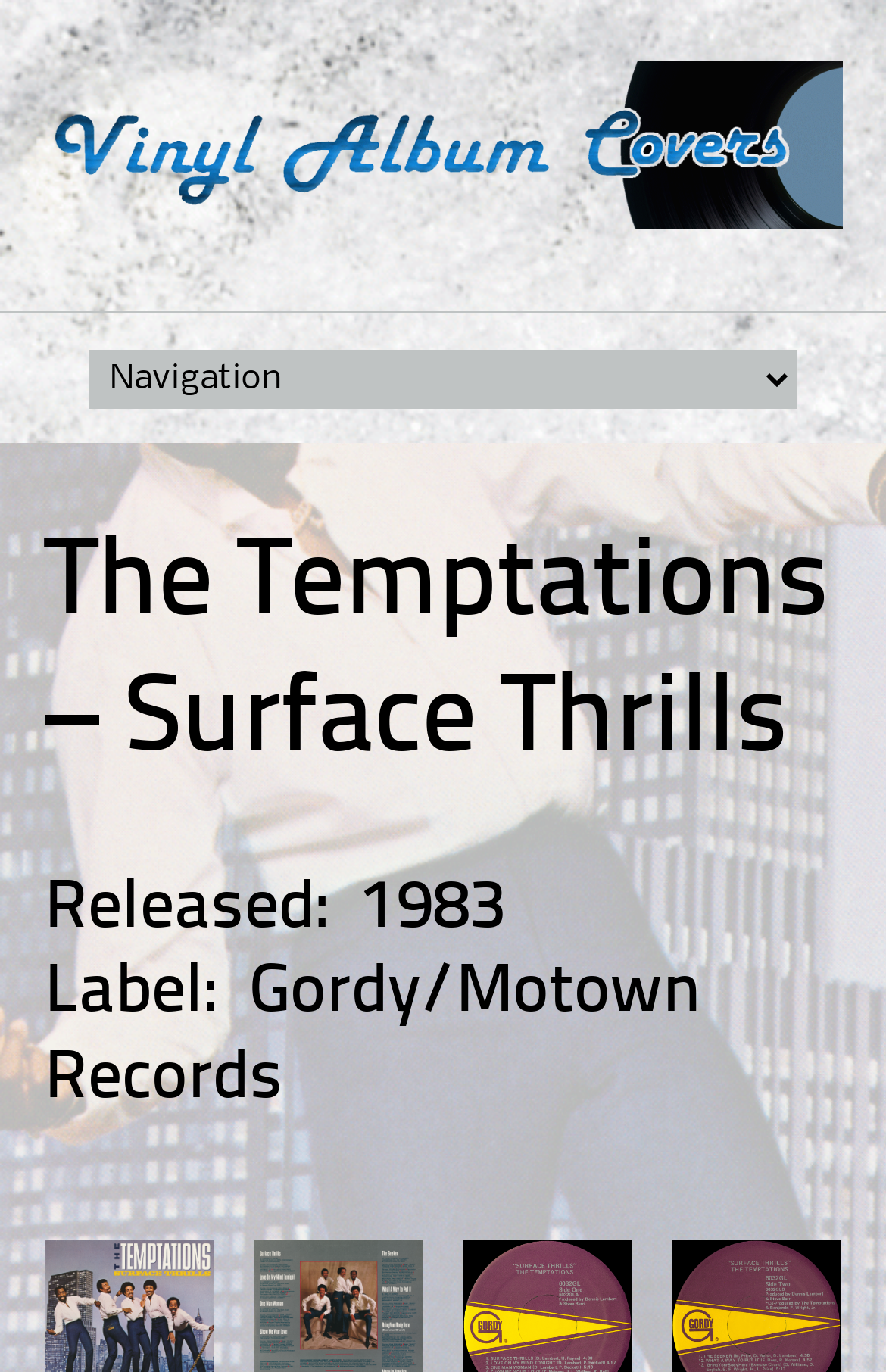Using the provided element description, identify the bounding box coordinates as (top-left x, top-left y, bottom-right x, bottom-right y). Ensure all values are between 0 and 1. Description: Skip to content

[0.0, 0.229, 0.31, 0.275]